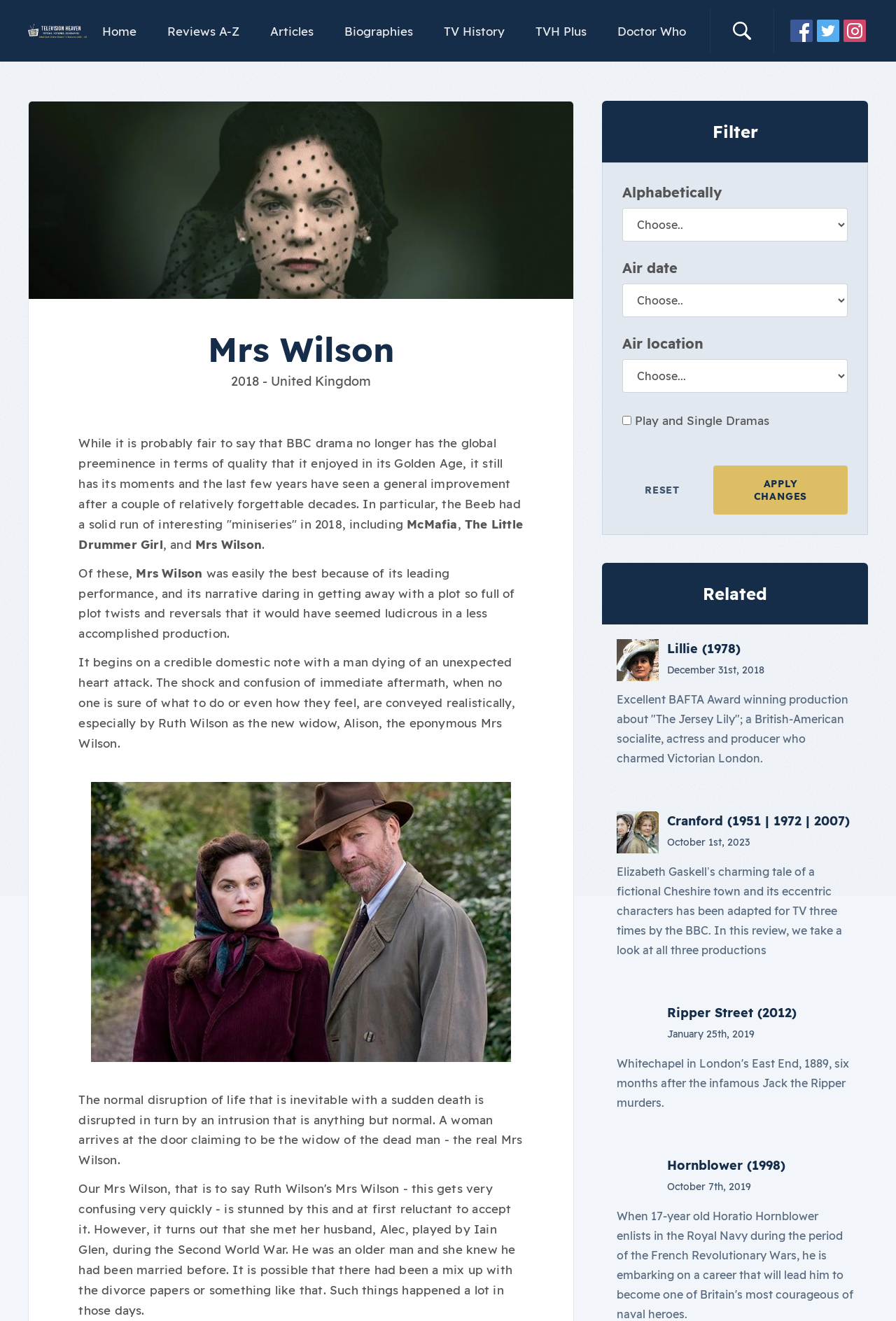Please locate the bounding box coordinates for the element that should be clicked to achieve the following instruction: "Click the Television Heaven Logo". Ensure the coordinates are given as four float numbers between 0 and 1, i.e., [left, top, right, bottom].

[0.031, 0.0, 0.097, 0.047]